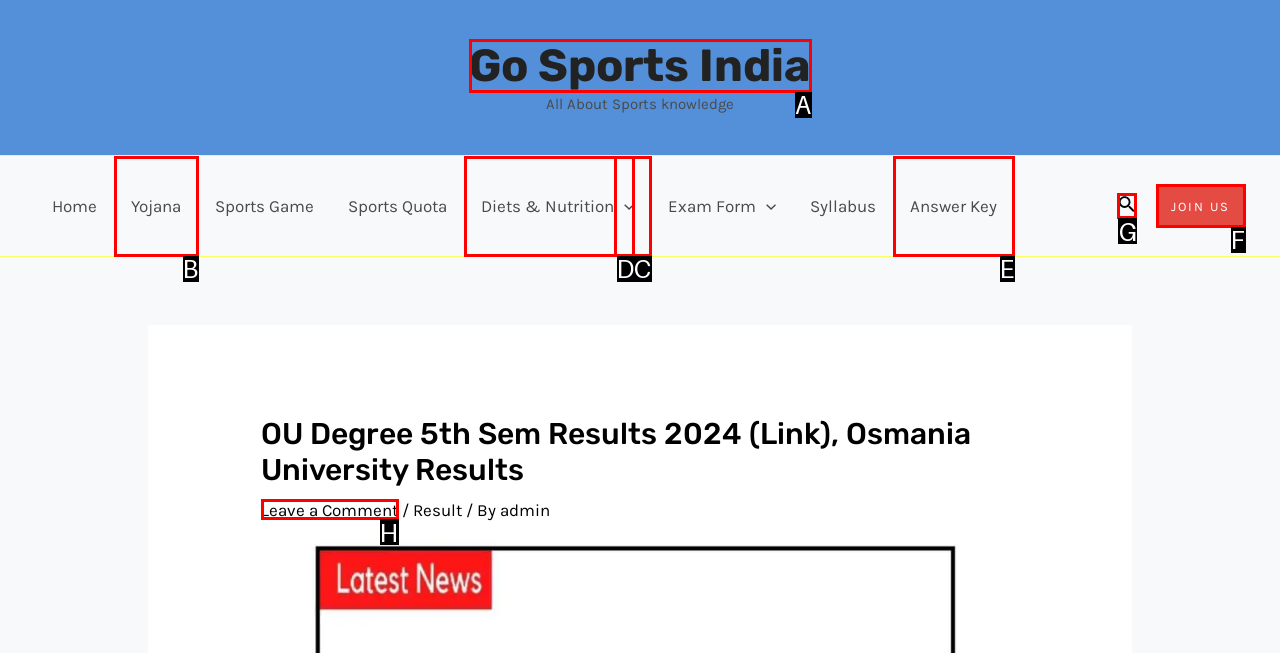Determine the correct UI element to click for this instruction: Search for something. Respond with the letter of the chosen element.

G